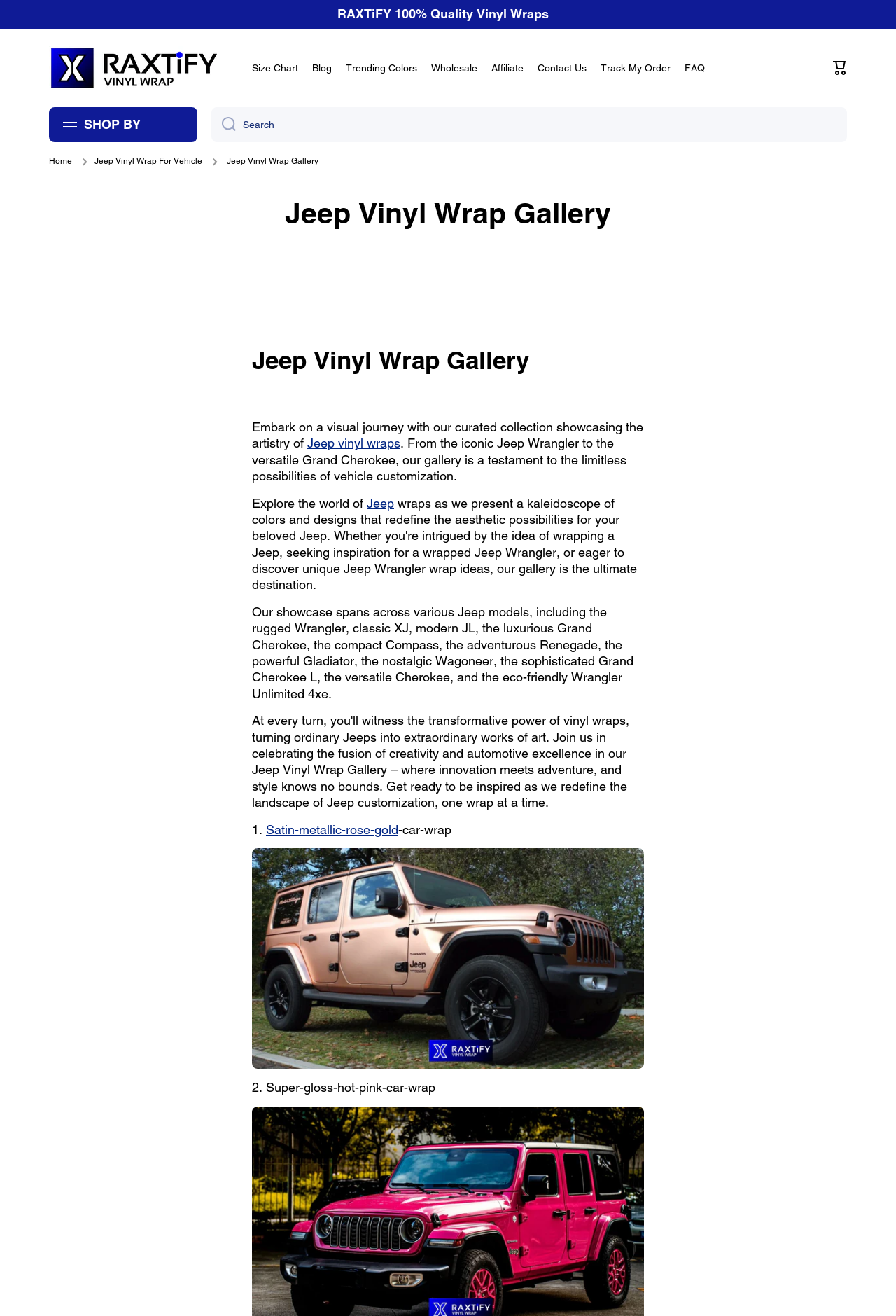Determine the bounding box coordinates of the clickable element necessary to fulfill the instruction: "Search for Jeep vinyl wraps". Provide the coordinates as four float numbers within the 0 to 1 range, i.e., [left, top, right, bottom].

[0.236, 0.081, 0.945, 0.108]